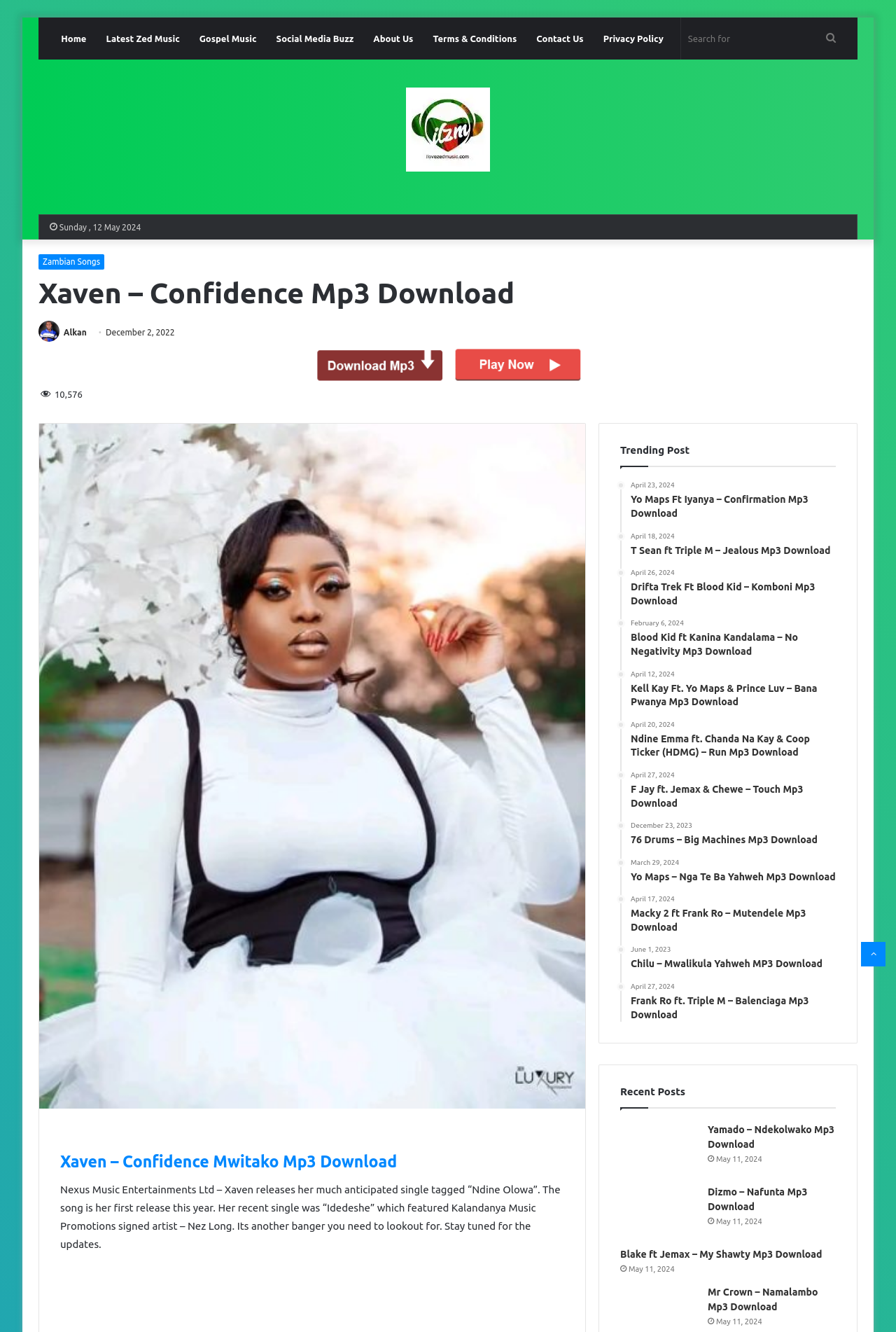Please identify the bounding box coordinates of the element's region that I should click in order to complete the following instruction: "Go back to top". The bounding box coordinates consist of four float numbers between 0 and 1, i.e., [left, top, right, bottom].

[0.961, 0.707, 0.988, 0.726]